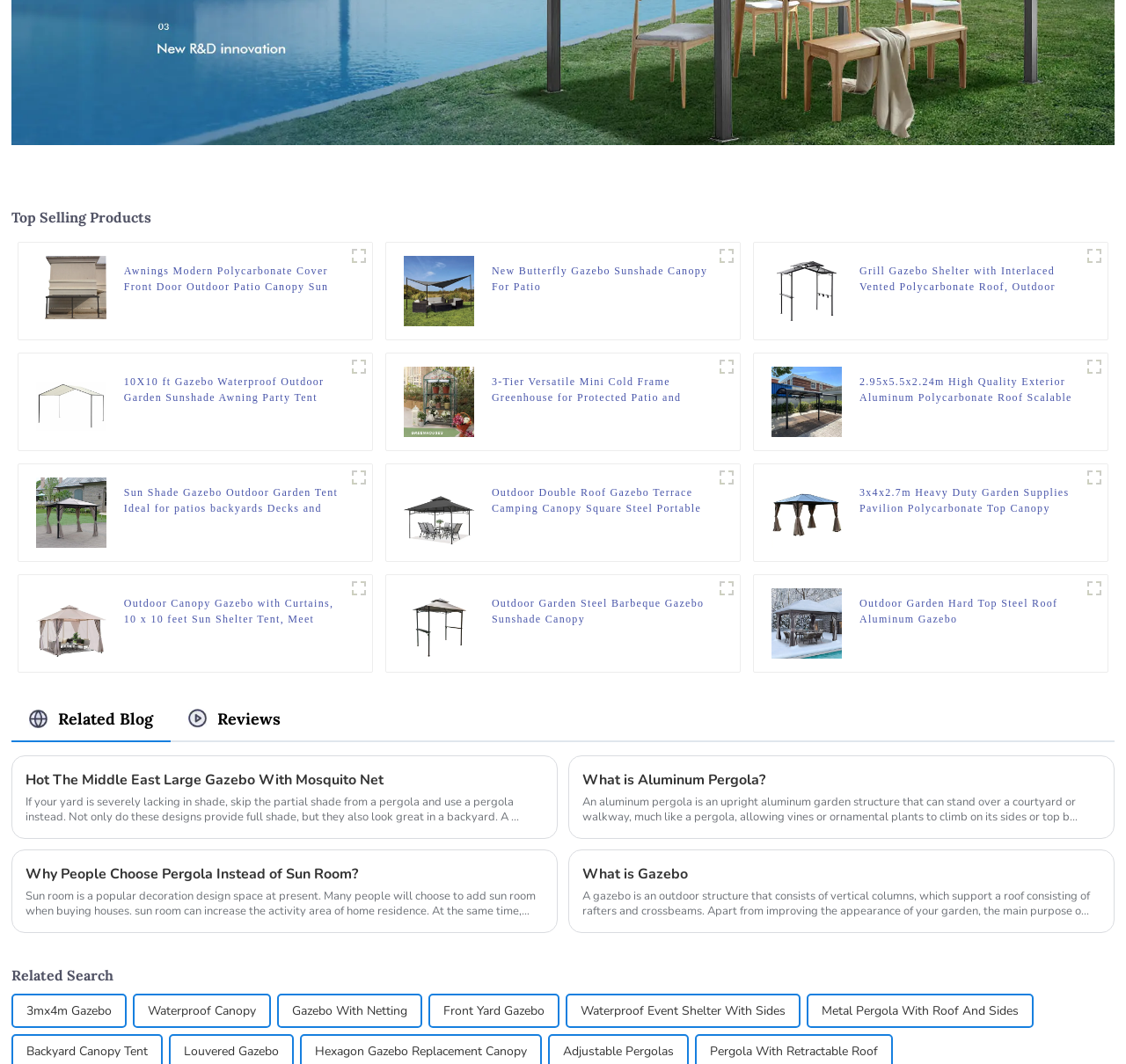Provide a brief response using a word or short phrase to this question:
What is the layout of the products on the webpage?

Grid layout